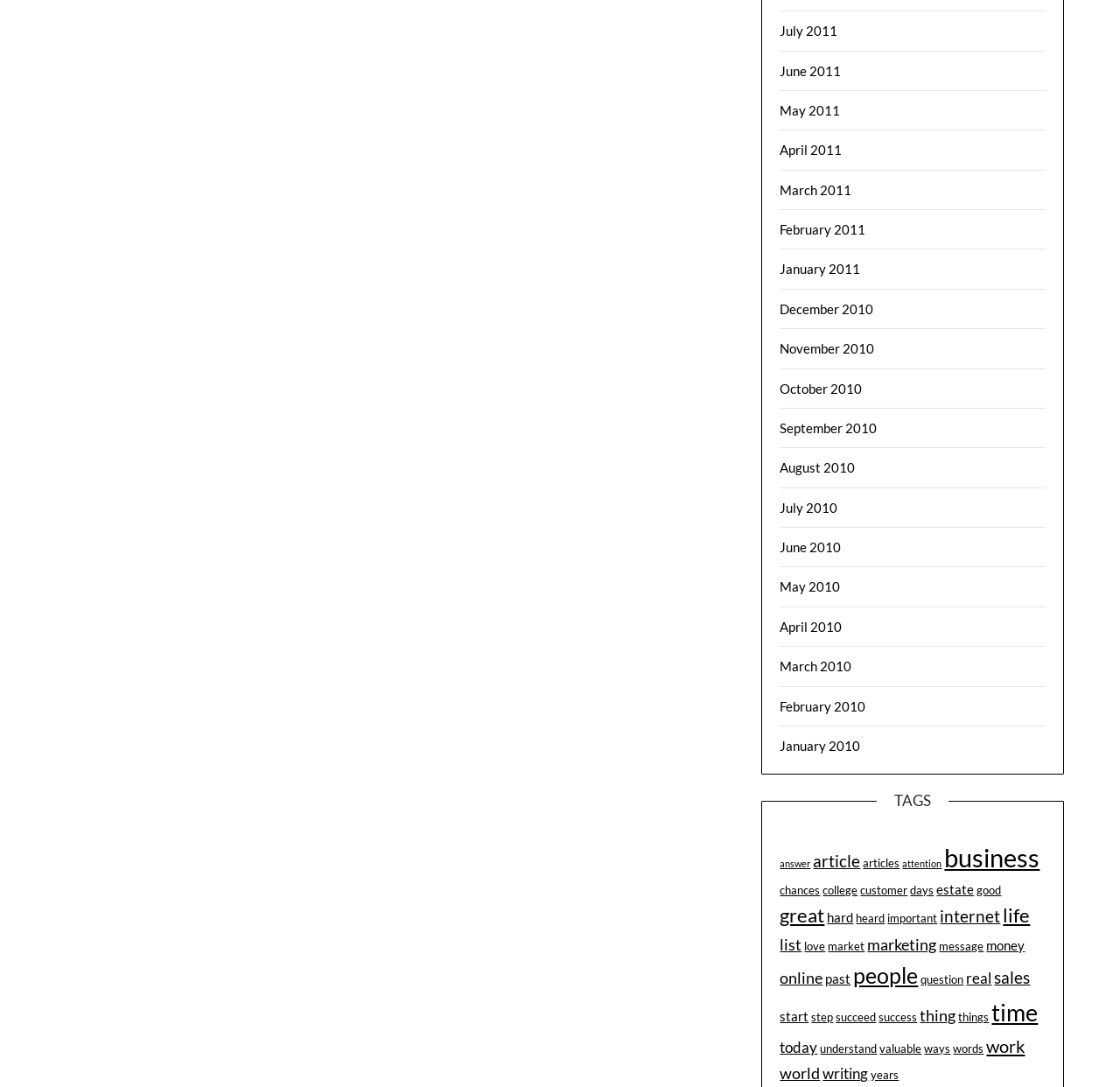Please mark the clickable region by giving the bounding box coordinates needed to complete this instruction: "View articles".

[0.726, 0.783, 0.768, 0.801]